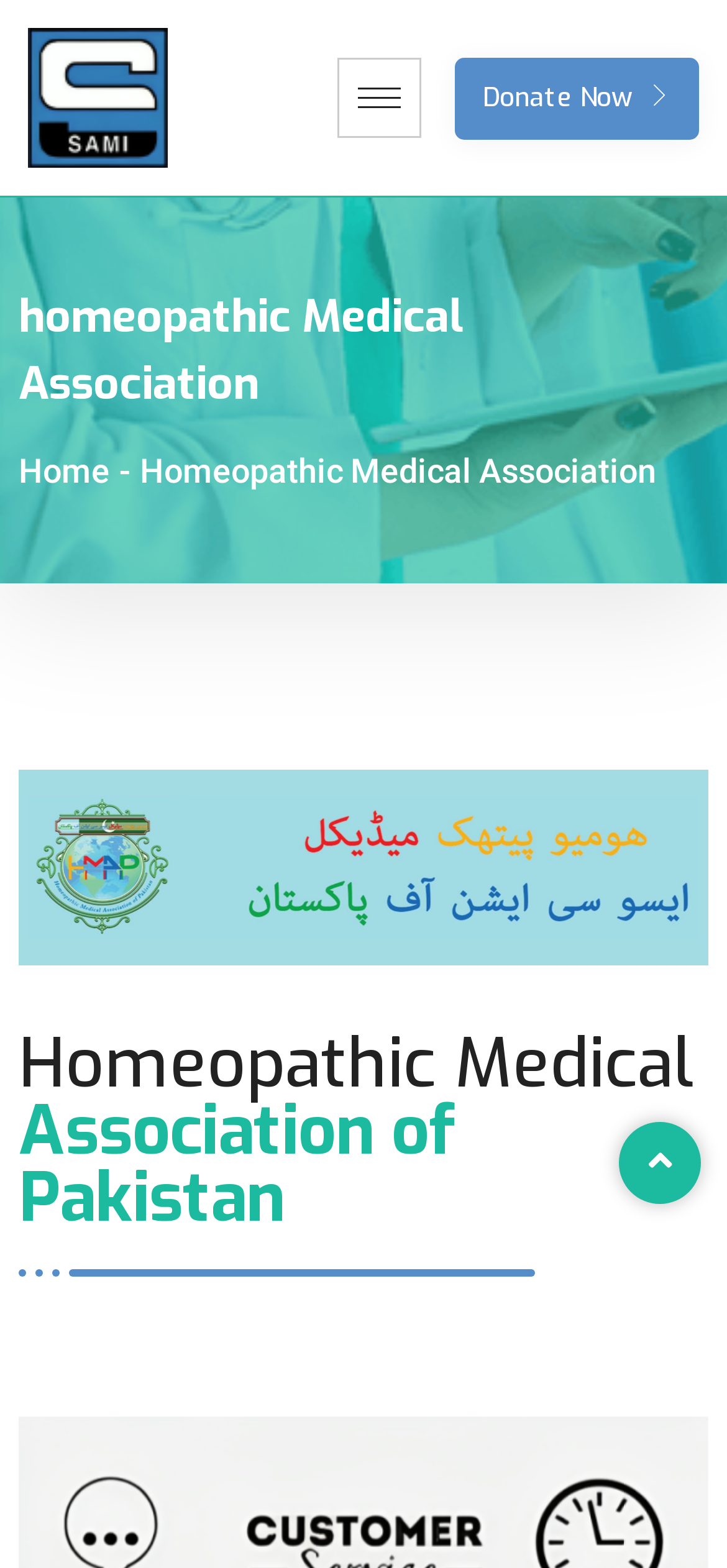What is the name of the medical association?
Examine the image closely and answer the question with as much detail as possible.

The name of the medical association can be found in the heading element with the text 'Homeopathic Medical Association' which is located at the top of the webpage.